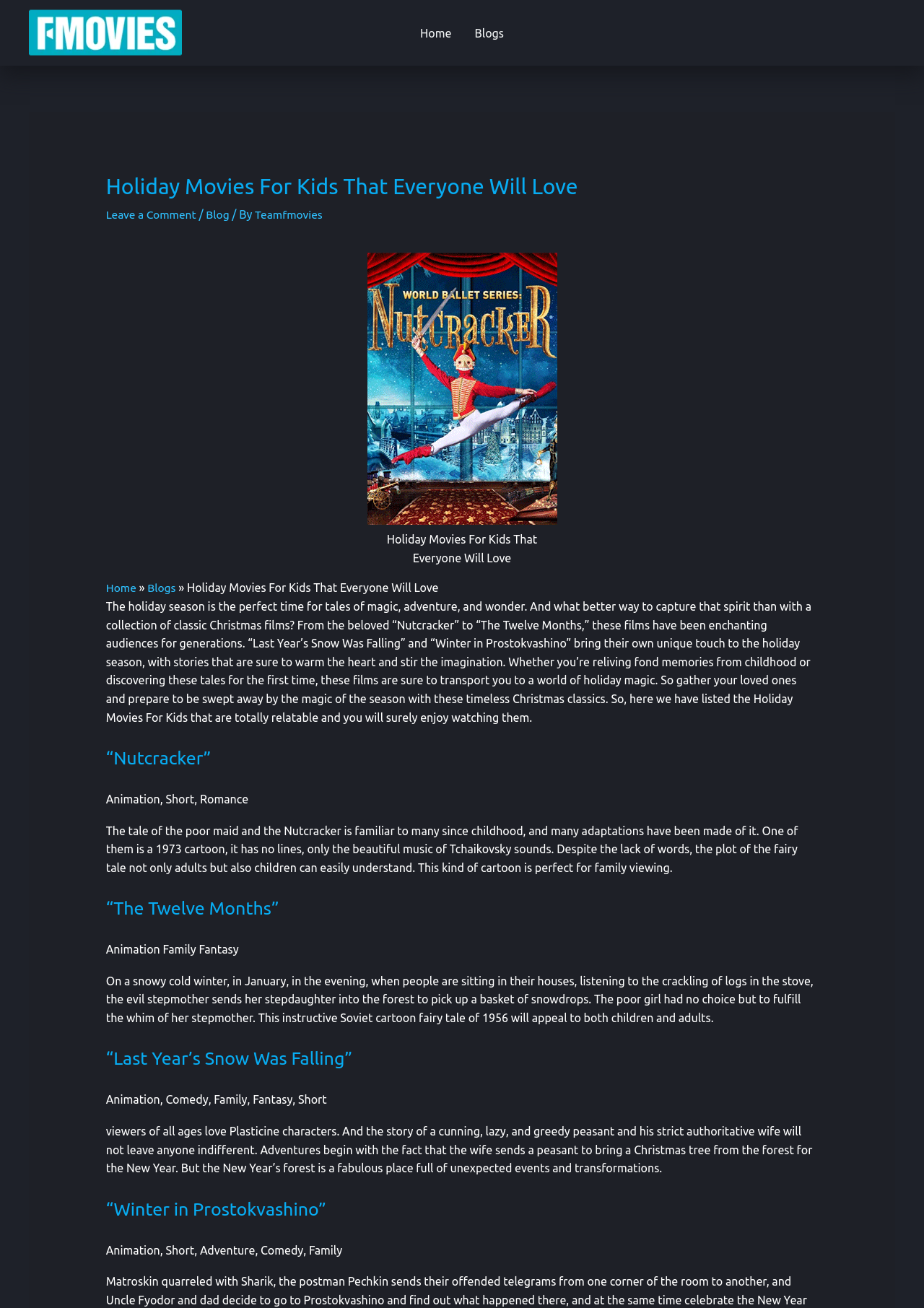Produce an extensive caption that describes everything on the webpage.

This webpage is about holiday movies for kids. At the top, there is a navigation bar with links to "Home" and "Blogs". Below the navigation bar, there is a large header that reads "Holiday Movies For Kids That Everyone Will Love". 

To the right of the header, there is an image related to holiday movies for kids. Below the image, there is a brief description of the holiday season and the magic of classic Christmas films. 

The webpage then lists four holiday movies for kids, each with a heading, genre, and a brief summary. The movies are "Nutcracker", "The Twelve Months", "Last Year’s Snow Was Falling", and "Winter in Prostokvashino". The summaries provide a brief overview of each movie, including their plots and themes. 

There are also links to "Leave a Comment" and "Blog" at the top of the page, as well as a link to "Fmovies" at the very top. The overall layout of the webpage is organized, with clear headings and concise text, making it easy to navigate and read.